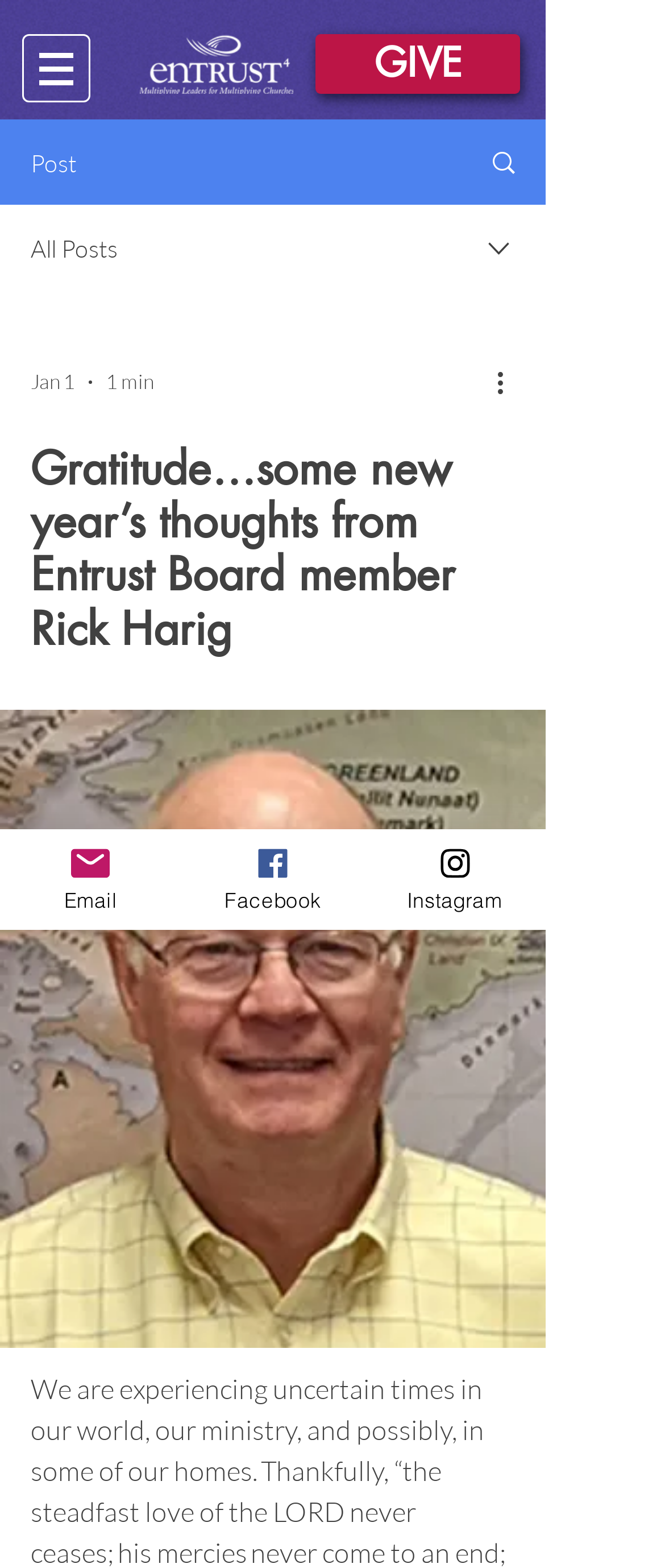What is the category of the post?
By examining the image, provide a one-word or phrase answer.

Gratitude